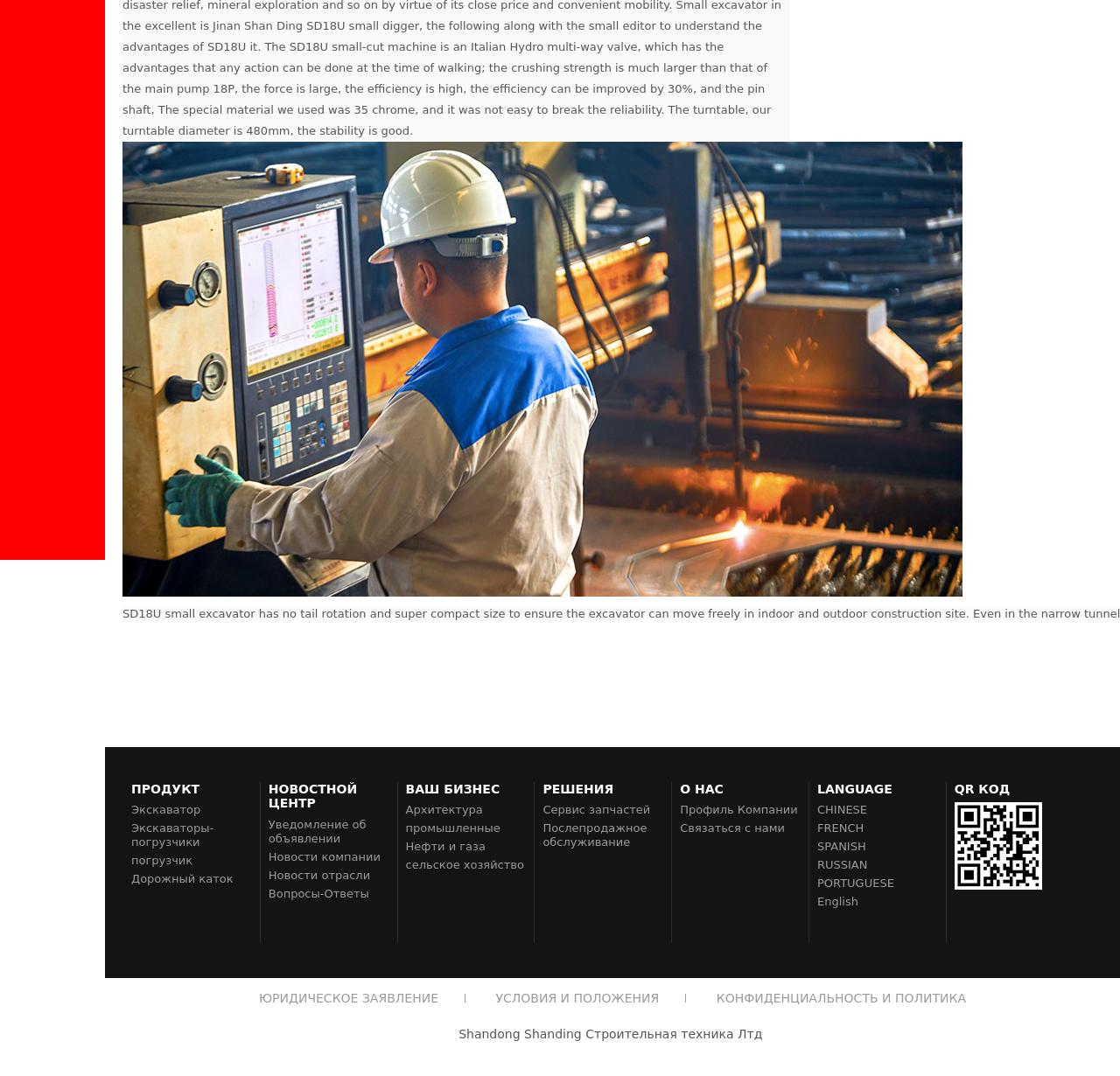Identify the bounding box coordinates for the UI element described by the following text: "News". Provide the coordinates as four float numbers between 0 and 1, in the format [left, top, right, bottom].

None